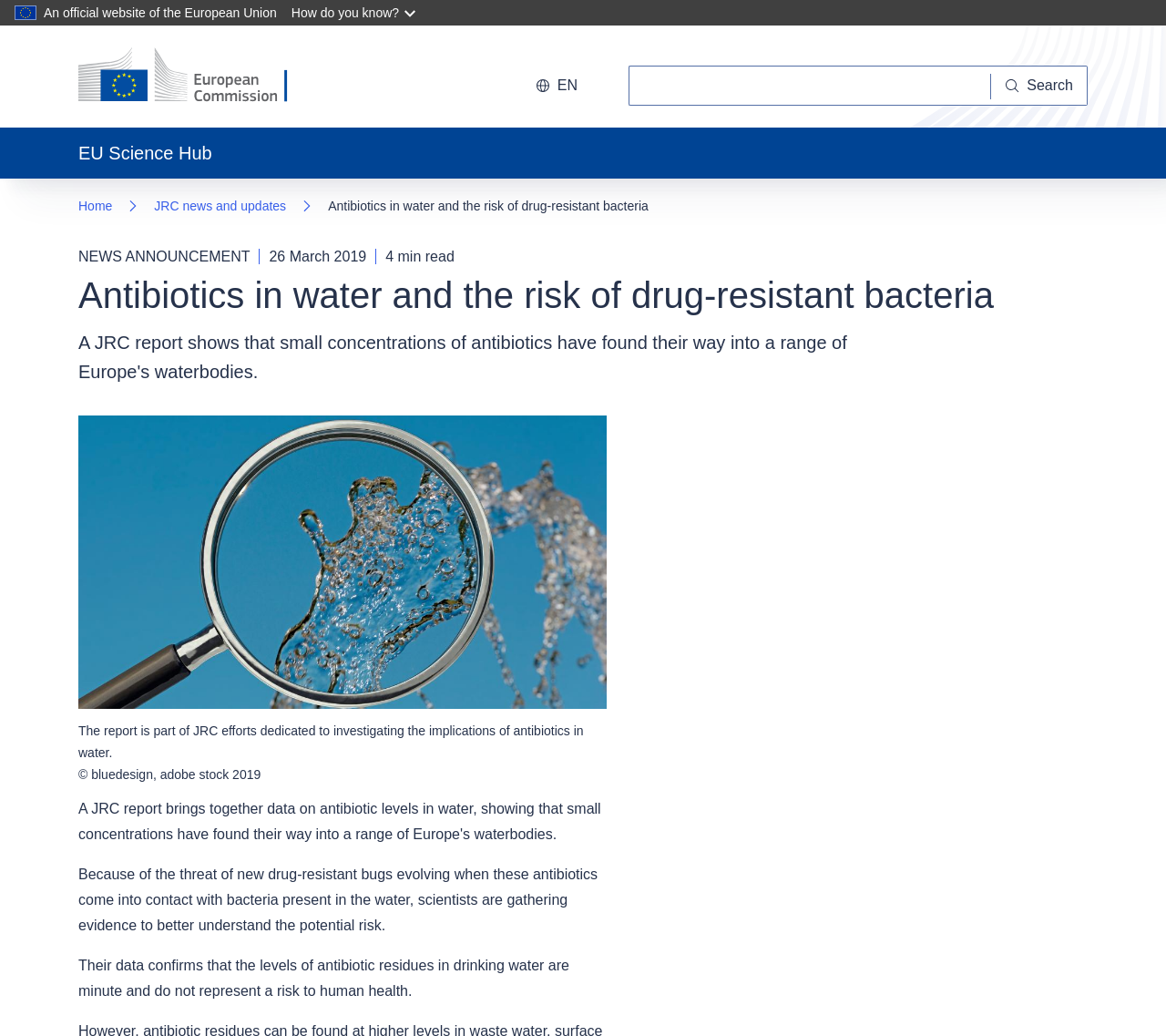Give a concise answer of one word or phrase to the question: 
How long does it take to read the article?

4 min